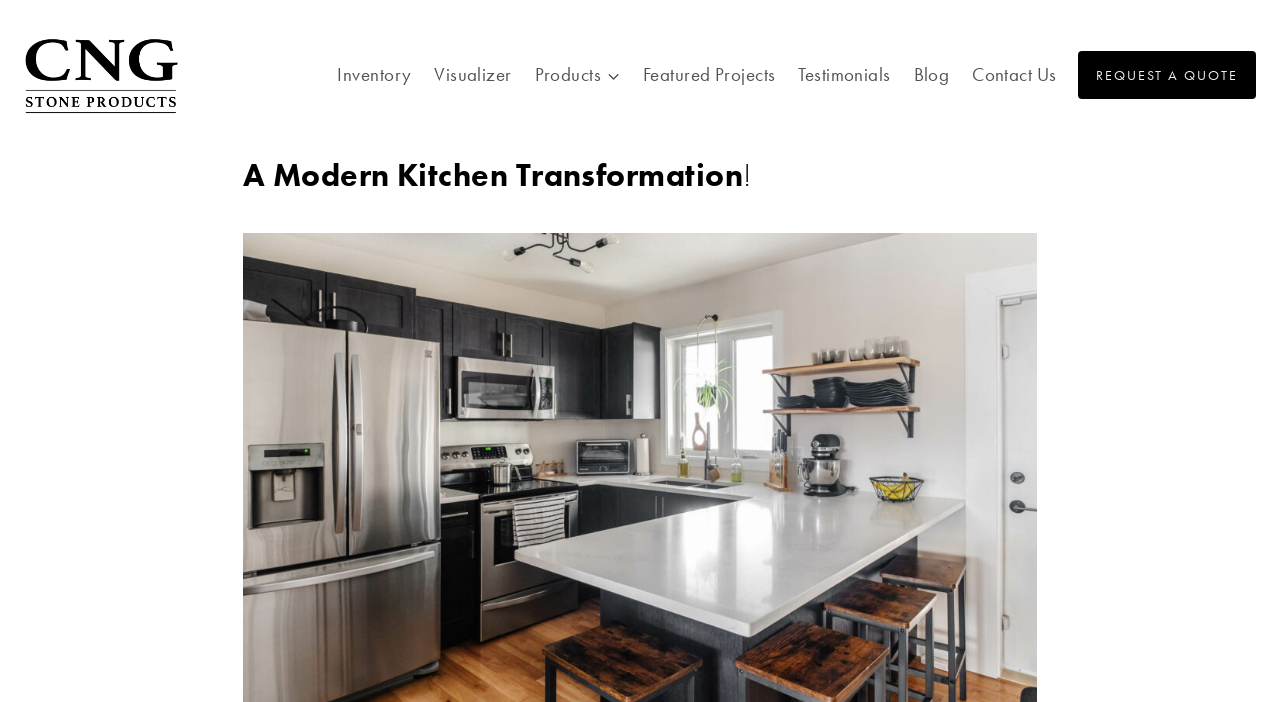Find the bounding box coordinates for the element that must be clicked to complete the instruction: "Click on the 'Inventory' link". The coordinates should be four float numbers between 0 and 1, indicated as [left, top, right, bottom].

[0.255, 0.069, 0.33, 0.144]